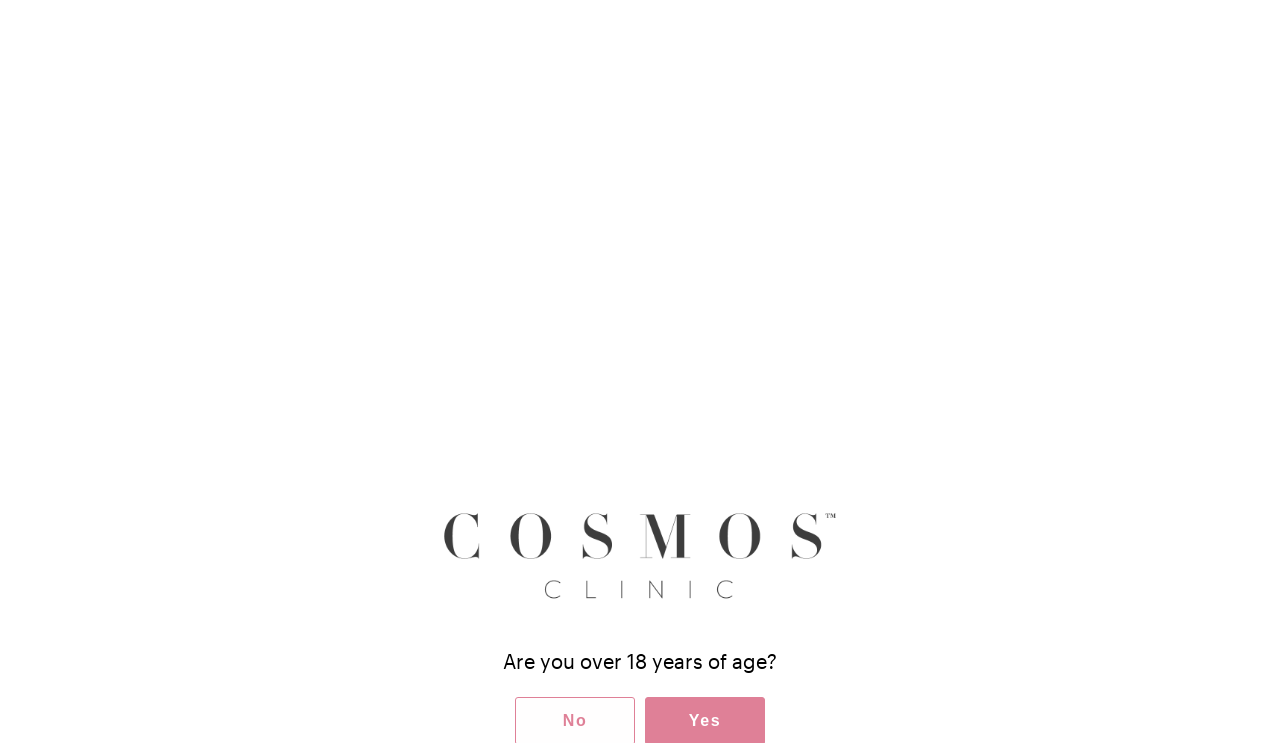Identify and provide the title of the webpage.

A Quick Guide to Treating Volume Enhancement Treatments and Acne Scarring in Adelaide